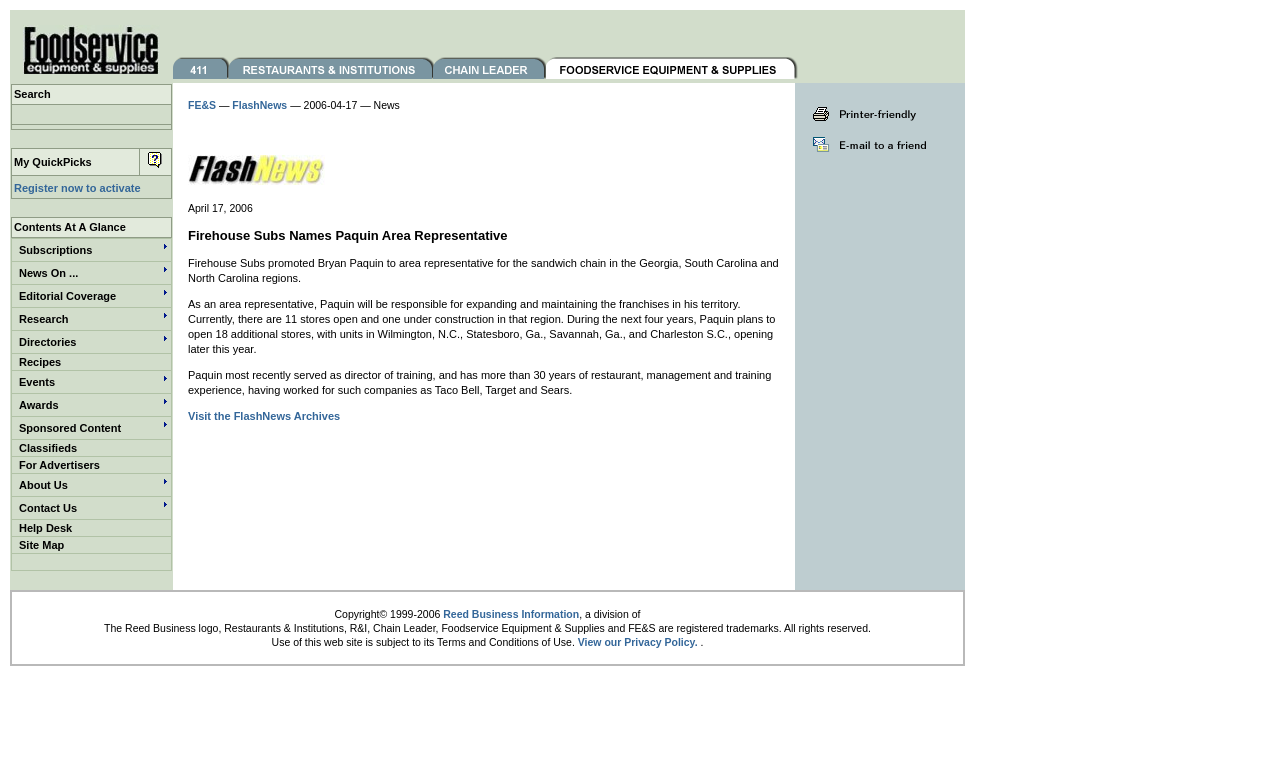Identify the bounding box coordinates for the element you need to click to achieve the following task: "Read News On...". The coordinates must be four float values ranging from 0 to 1, formatted as [left, top, right, bottom].

[0.015, 0.341, 0.126, 0.357]